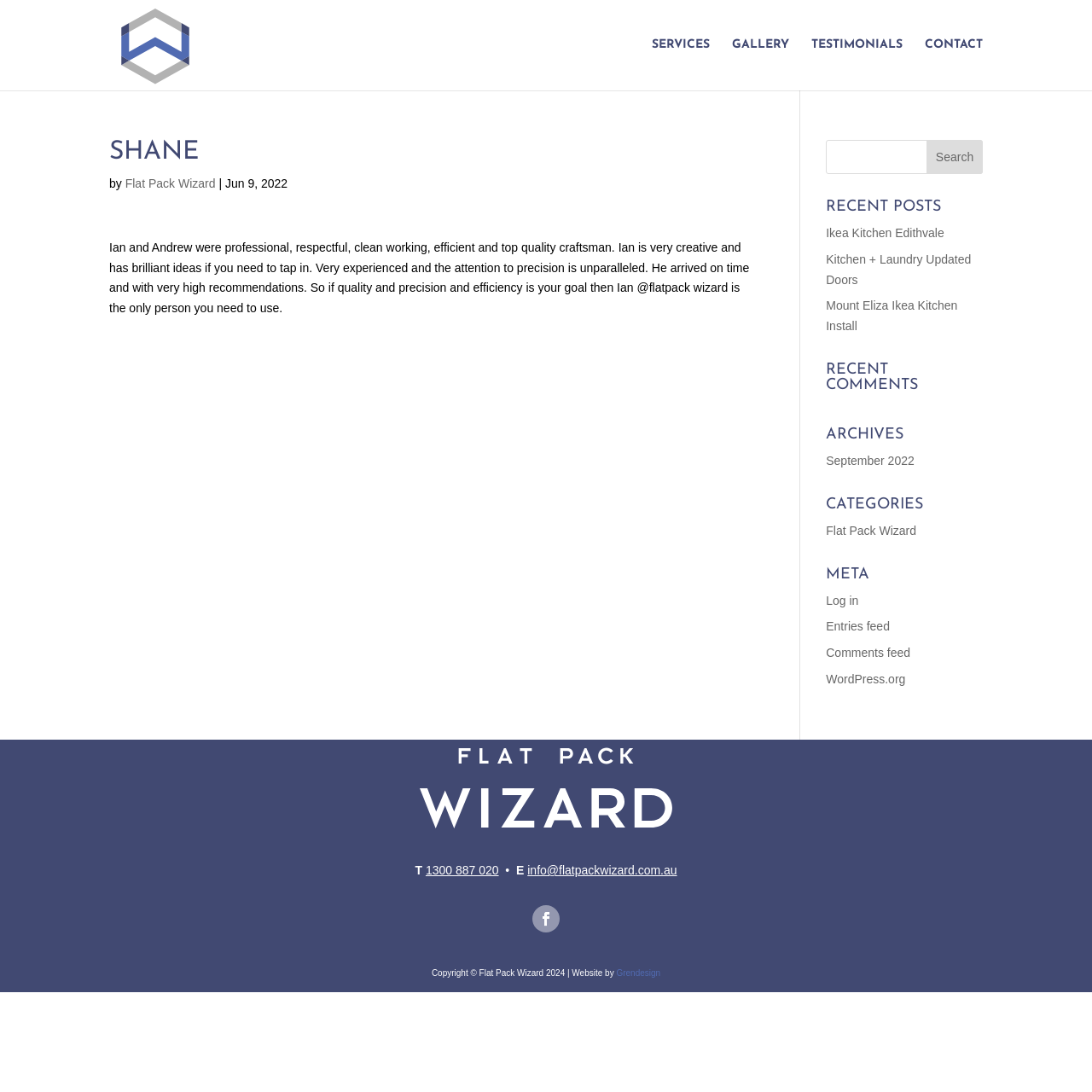Respond to the following query with just one word or a short phrase: 
What is the purpose of the textbox in the search section?

To input search query